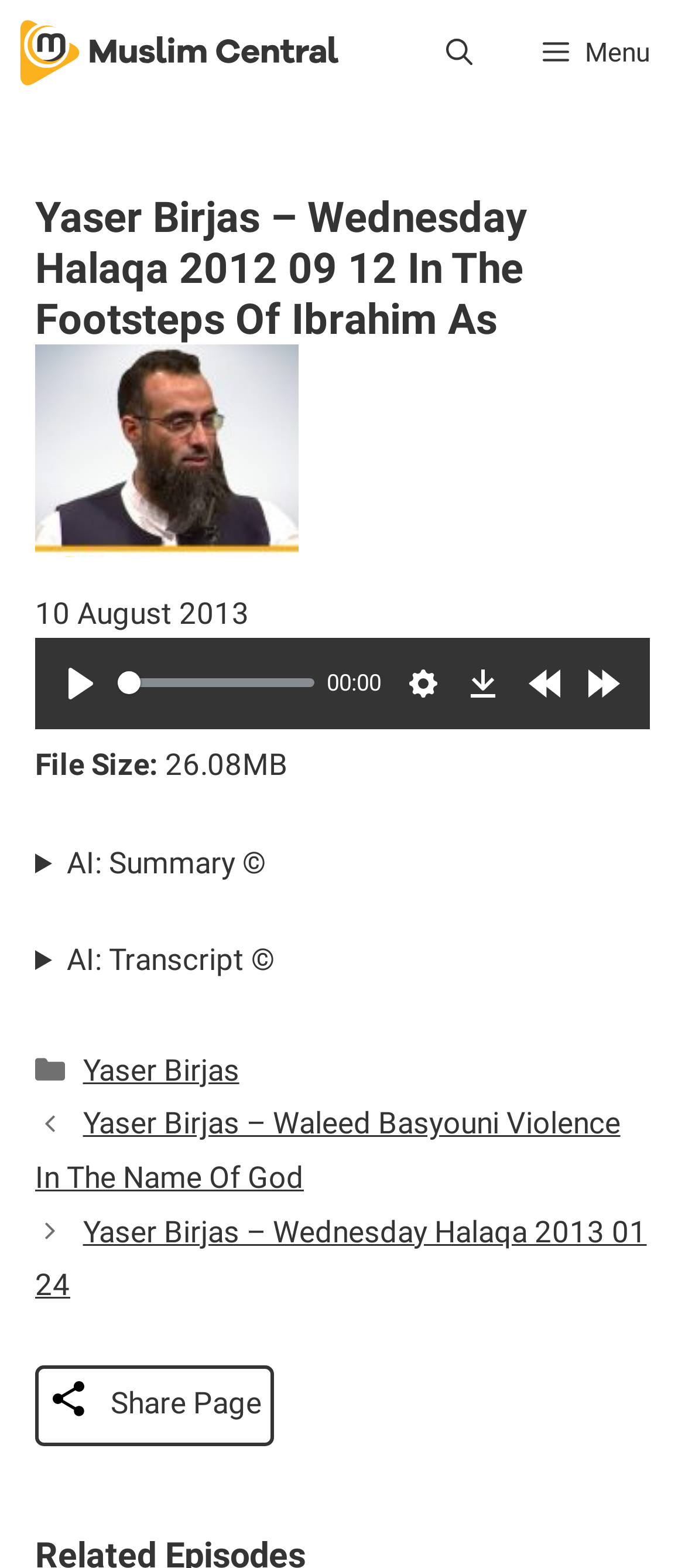Find the bounding box of the web element that fits this description: "aria-label="Open Search Bar"".

[0.6, 0.0, 0.741, 0.067]